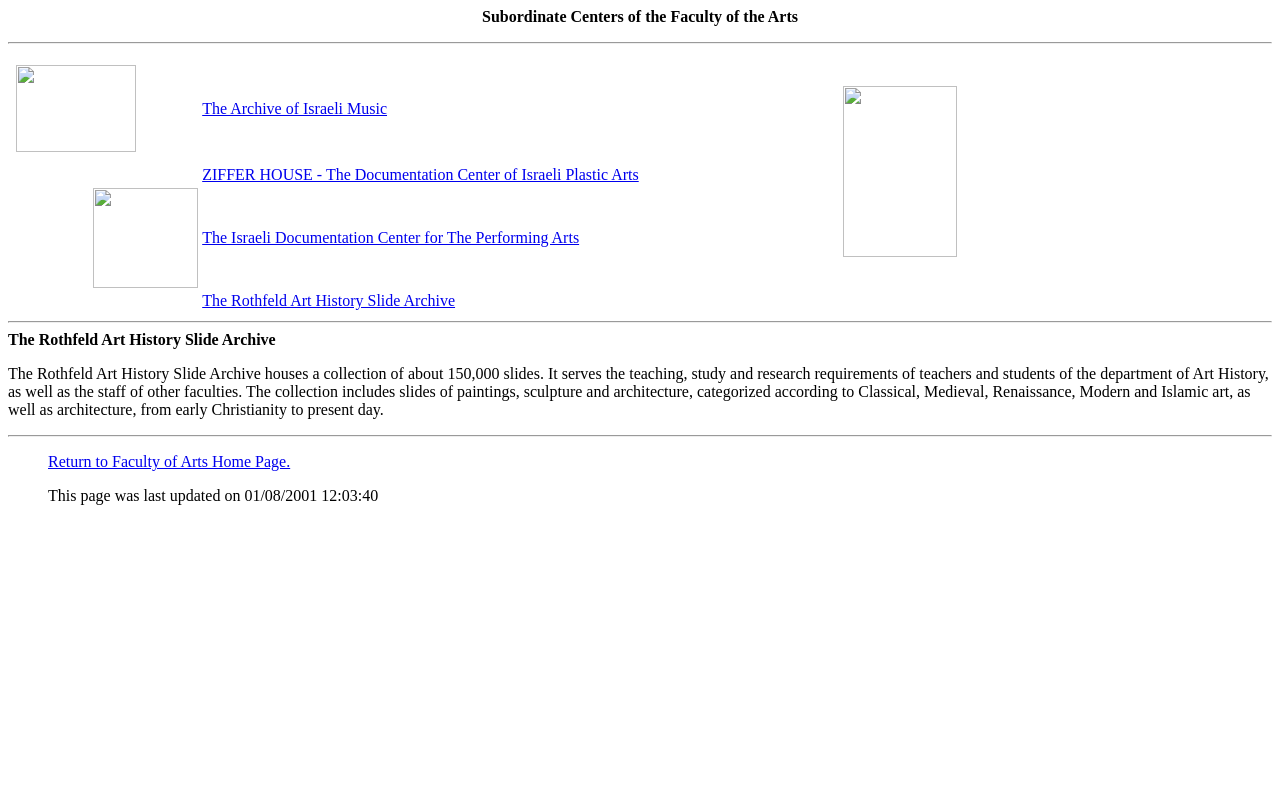Please give a one-word or short phrase response to the following question: 
What is the orientation of the separator at [0.006, 0.052, 0.994, 0.054]?

Horizontal